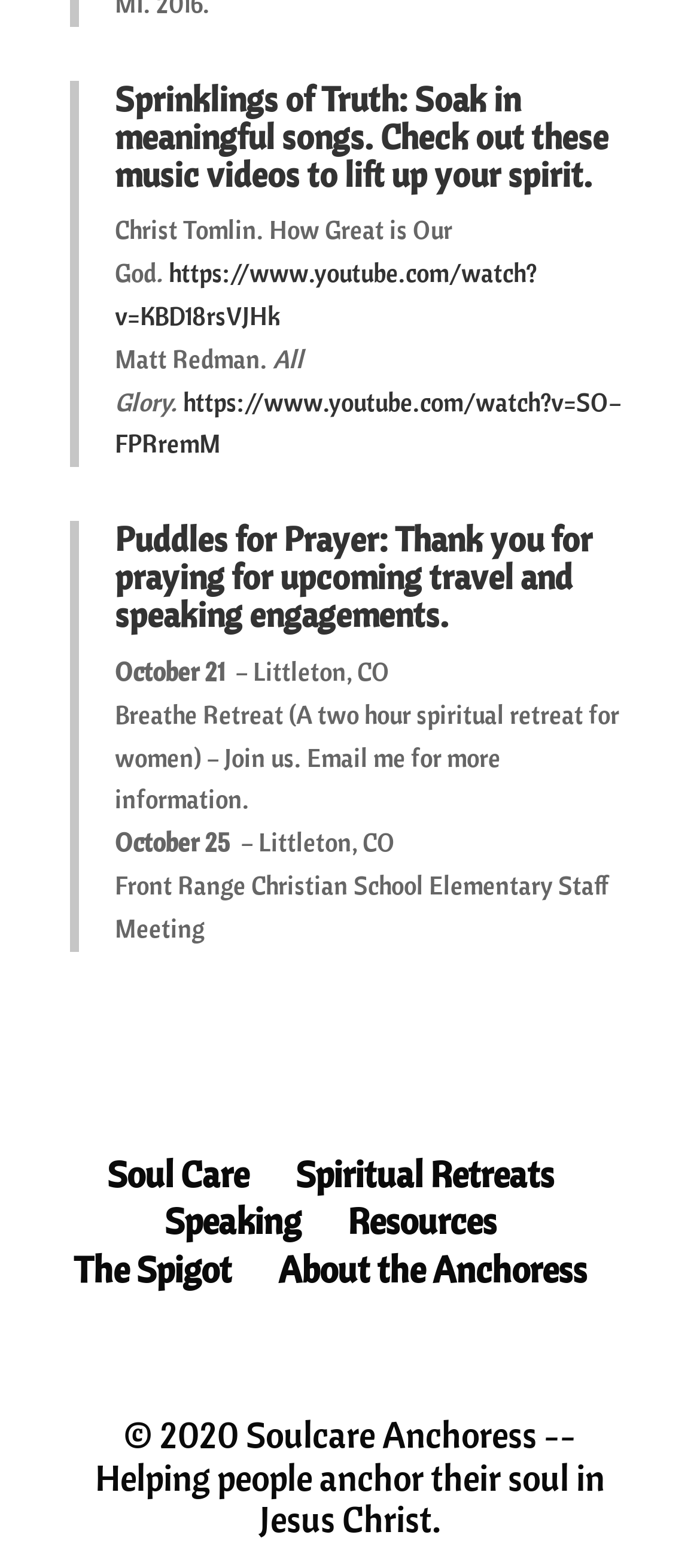What is the name of the school where the speaker will be meeting?
Please give a detailed and thorough answer to the question, covering all relevant points.

The answer can be found in the second blockquote section, where it says 'Front Range Christian School Elementary Staff Meeting'.